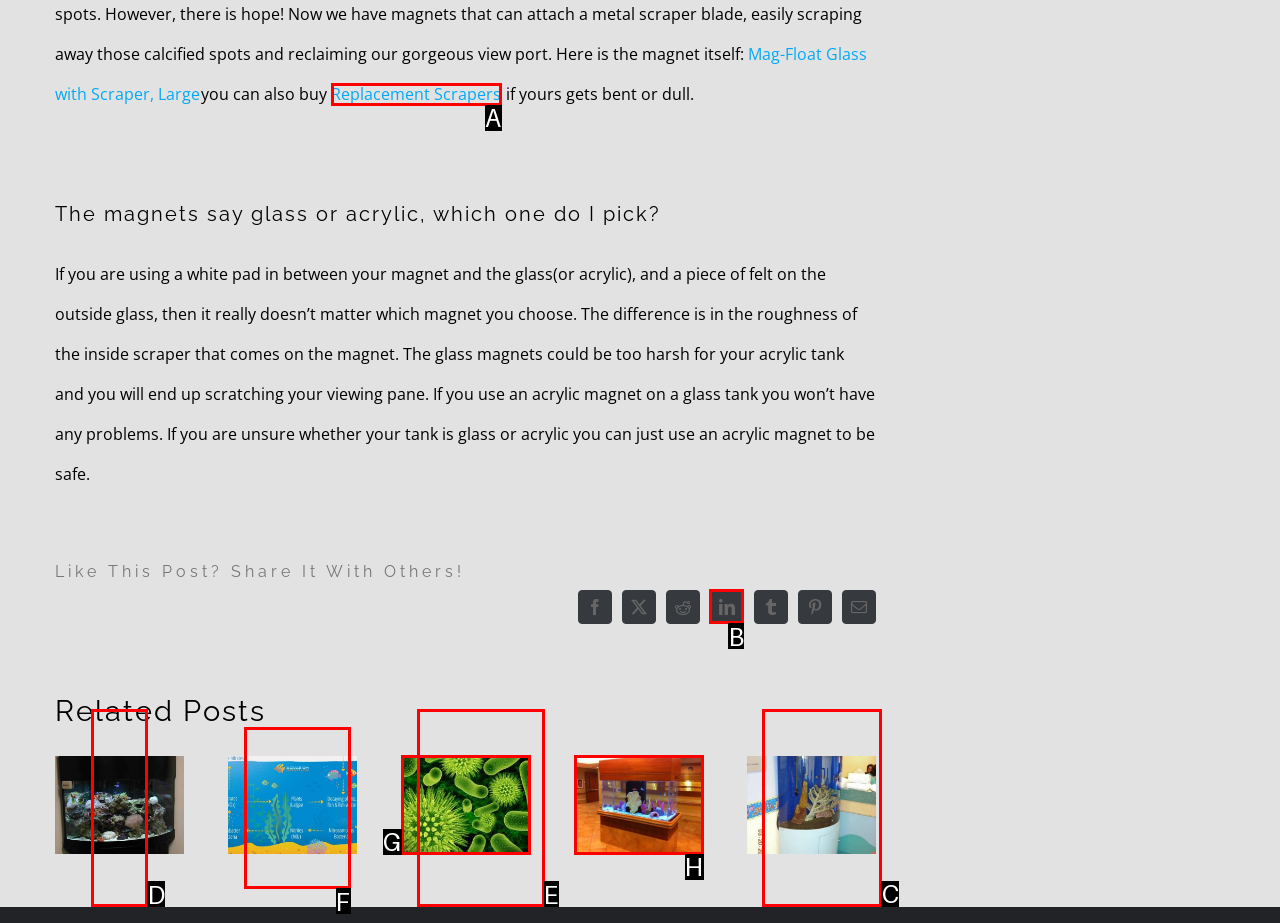Which HTML element should be clicked to fulfill the following task: View the 'Choosing your Aquarium part 1 – Round Aquariums' post?
Reply with the letter of the appropriate option from the choices given.

C